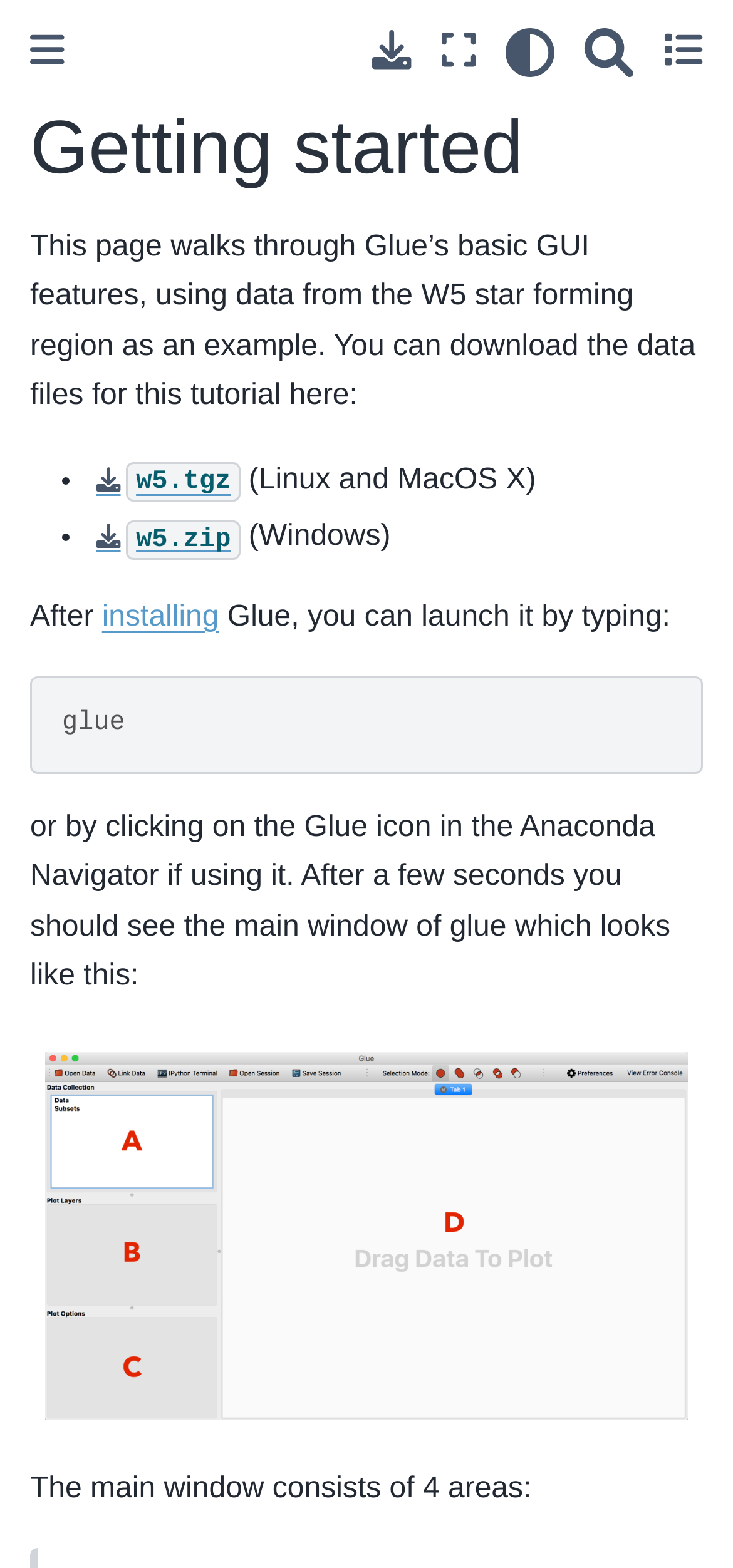Using a single word or phrase, answer the following question: 
What is the format of the image shown on this webpage?

PNG